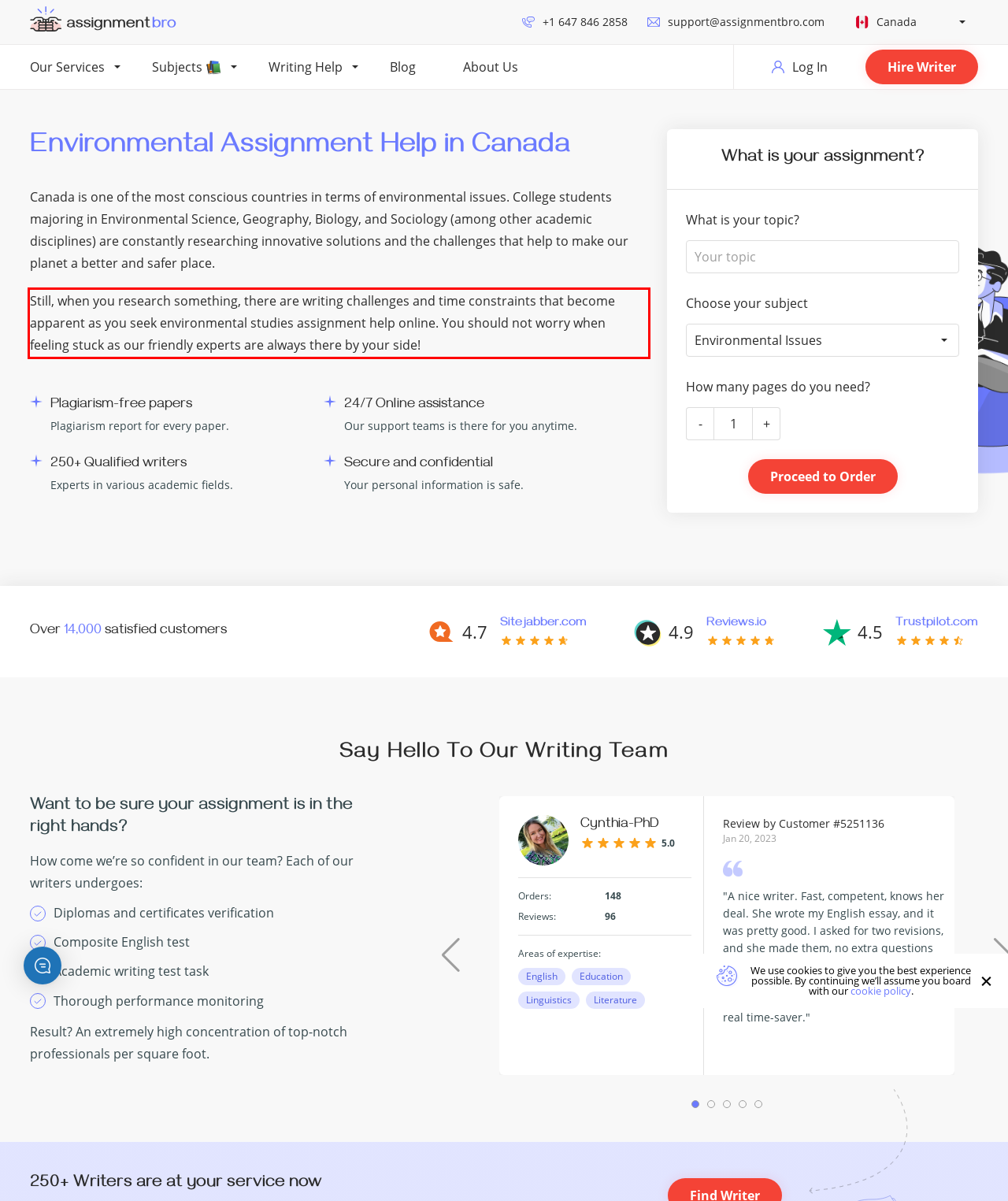Please examine the webpage screenshot and extract the text within the red bounding box using OCR.

Still, when you research something, there are writing challenges and time constraints that become apparent as you seek environmental studies assignment help online. You should not worry when feeling stuck as our friendly experts are always there by your side!